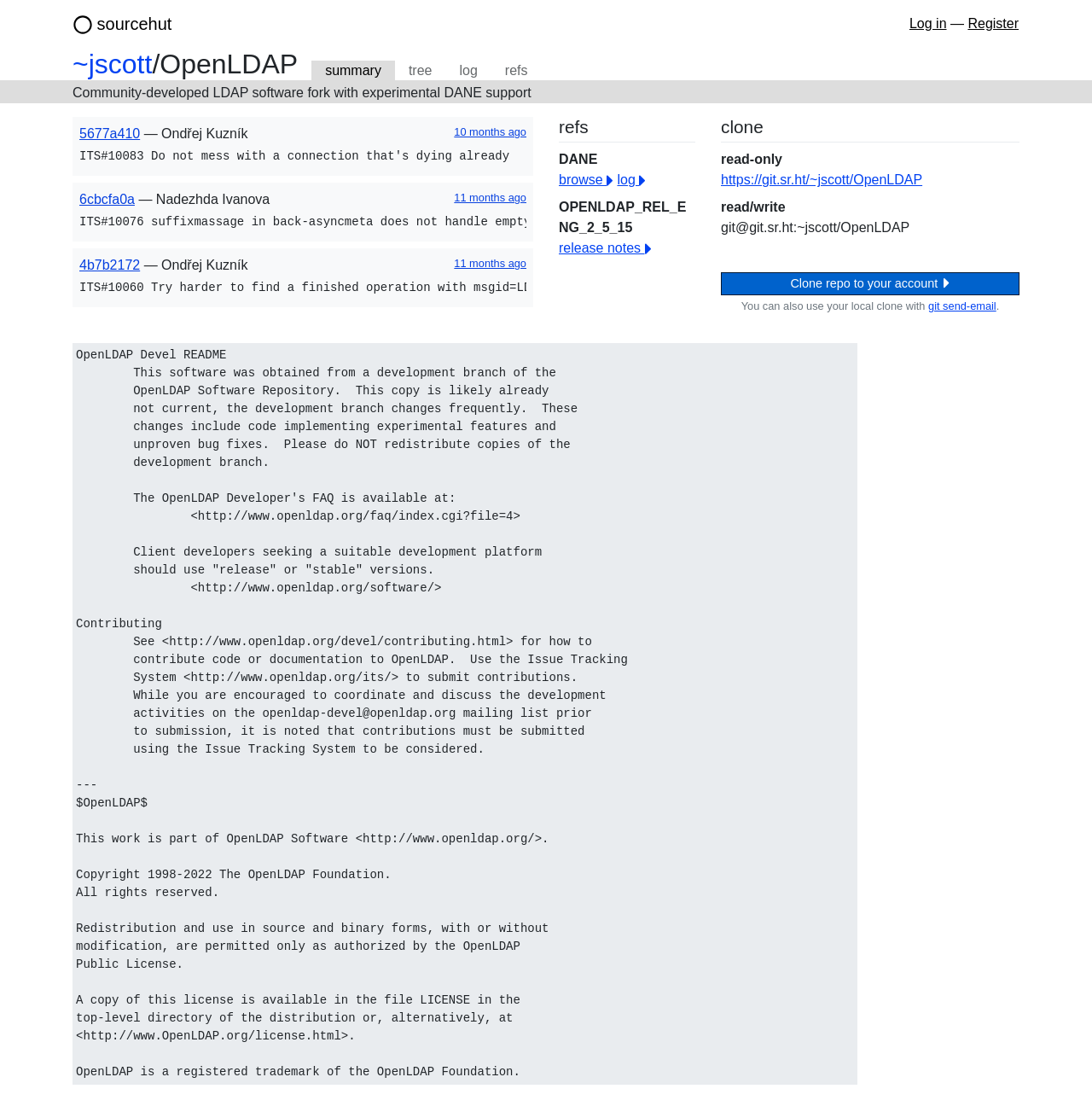Locate the bounding box coordinates of the clickable area to execute the instruction: "Browse DANE". Provide the coordinates as four float numbers between 0 and 1, represented as [left, top, right, bottom].

[0.512, 0.155, 0.562, 0.168]